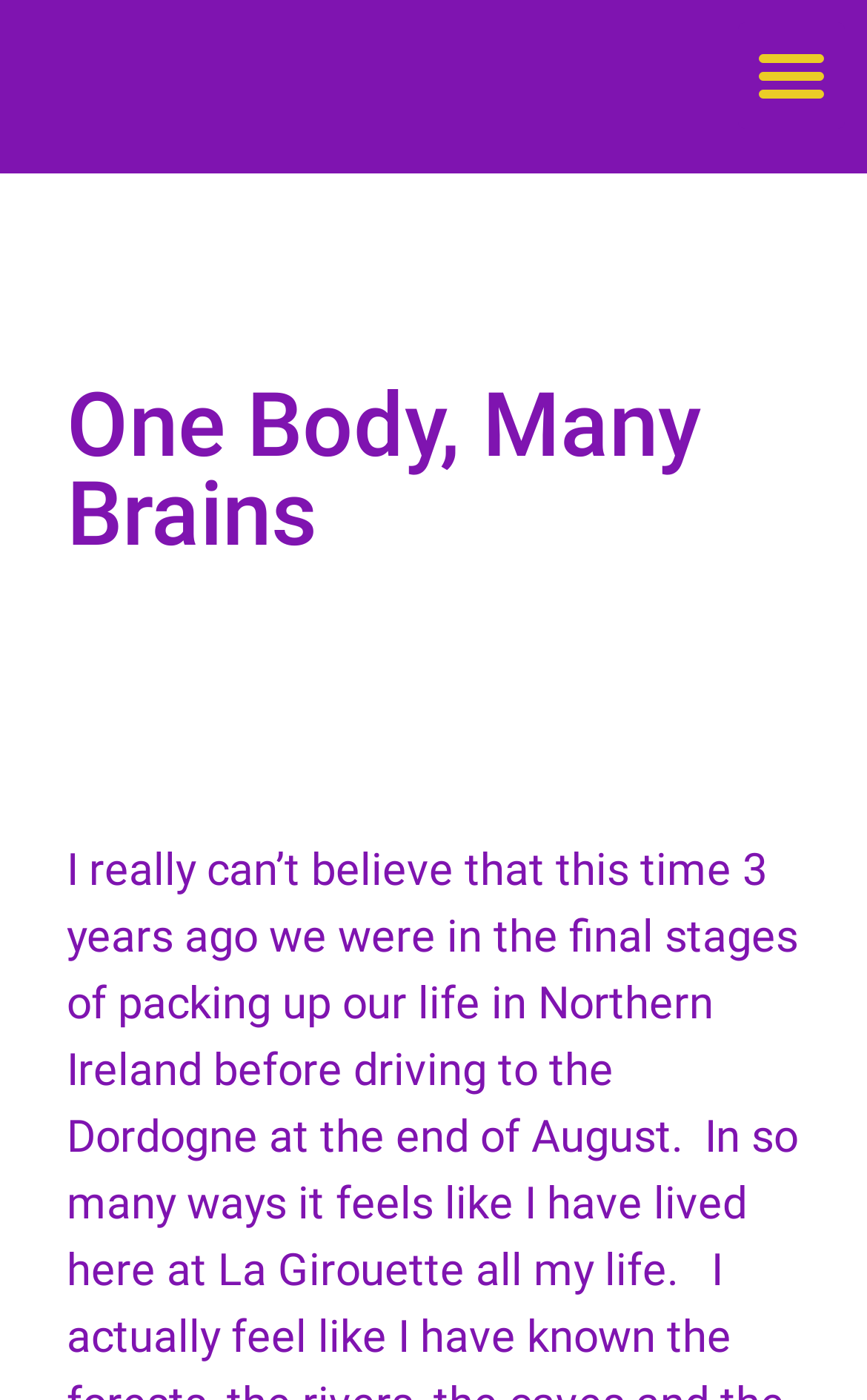Identify the main heading of the webpage and provide its text content.

One Body, Many Brains